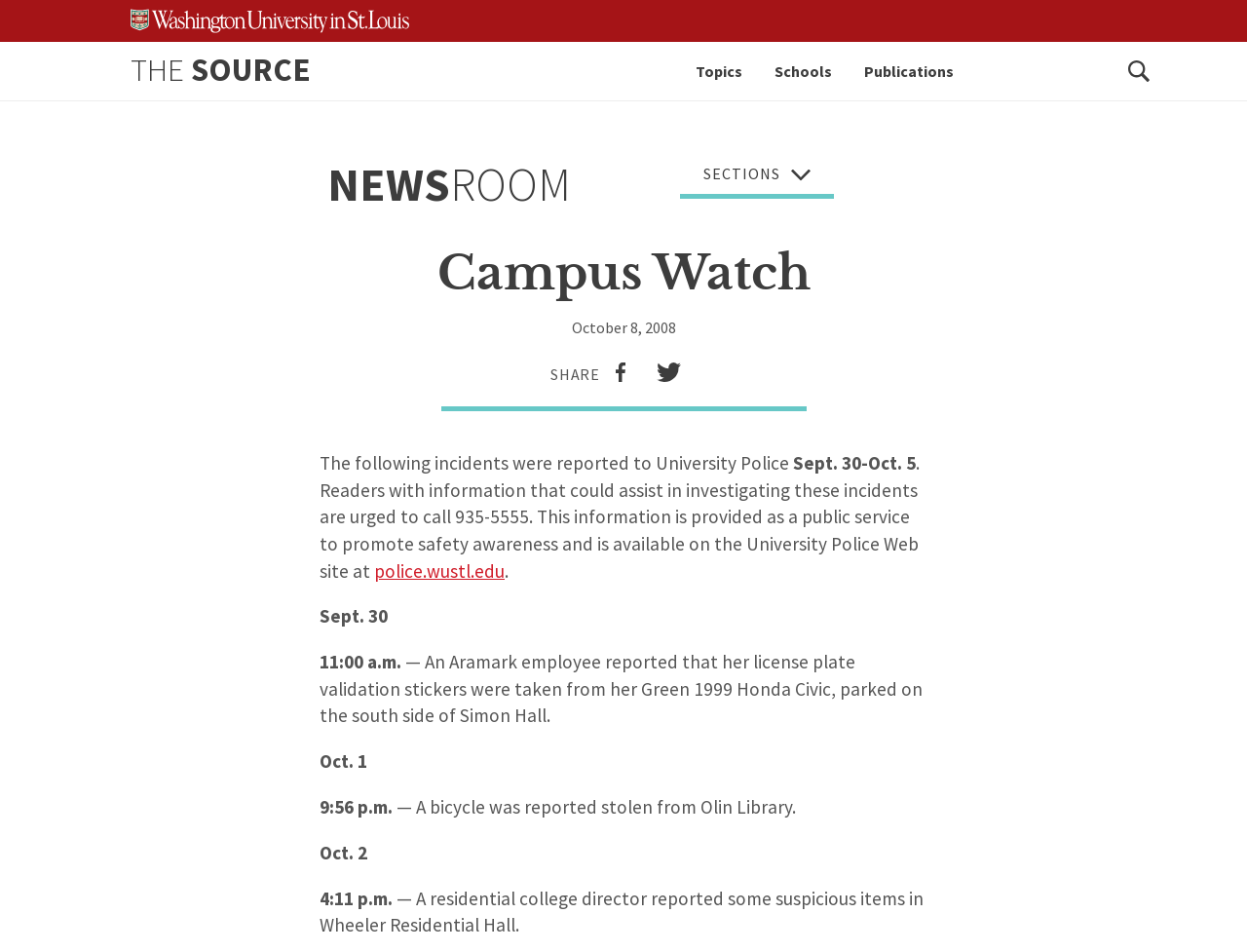Find the bounding box coordinates of the area to click in order to follow the instruction: "Share on facebook".

[0.481, 0.381, 0.514, 0.407]